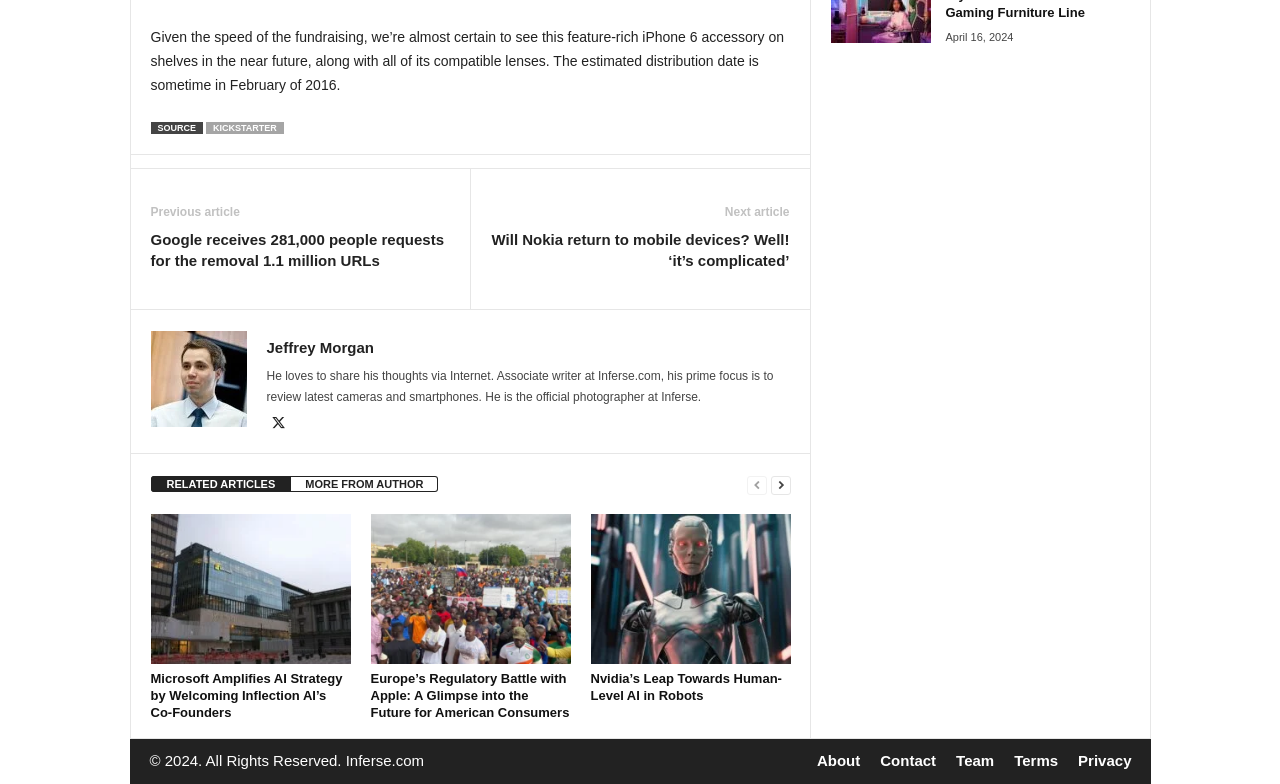Please specify the bounding box coordinates of the clickable section necessary to execute the following command: "Go to the next page".

[0.602, 0.604, 0.618, 0.631]